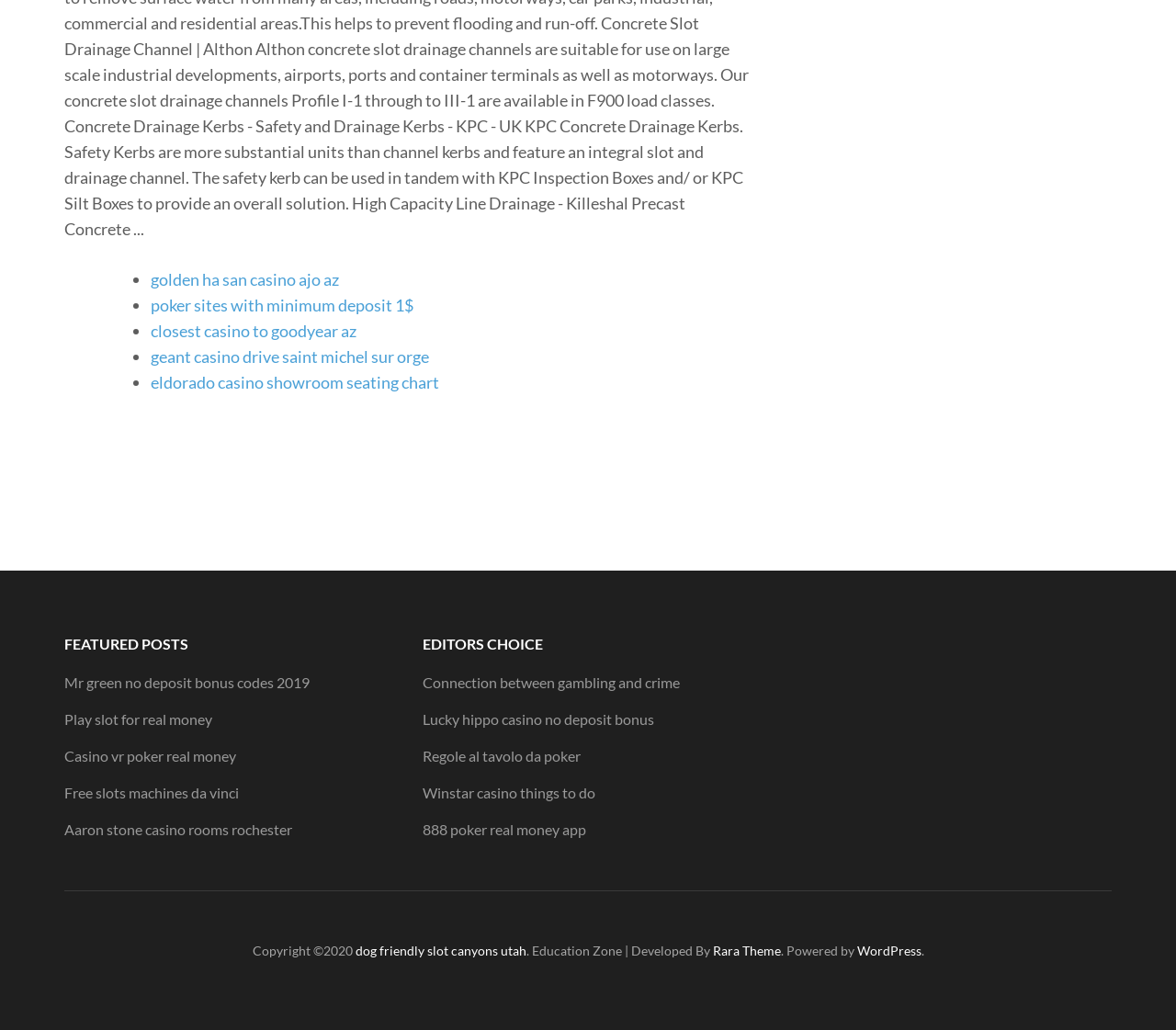What type of content is featured on this webpage?
Could you please answer the question thoroughly and with as much detail as possible?

Based on the links and headings on the webpage, it appears to feature content related to casinos, poker, and online gaming. The links have titles such as 'Mr green no deposit bonus codes 2019', 'Play slot for real money', and '888 poker real money app', which suggest a focus on online gaming and casinos.